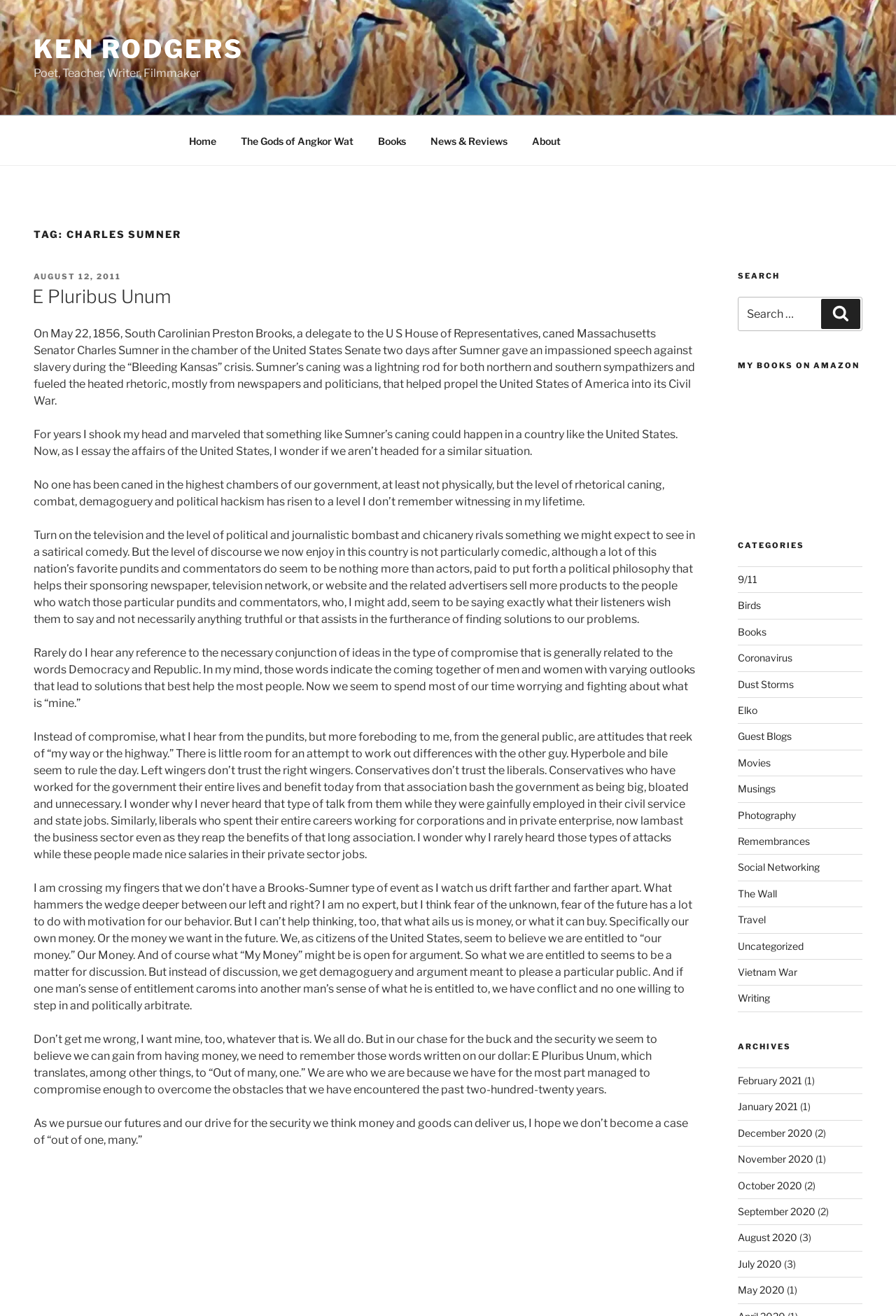What is the purpose of the search box?
Use the image to give a comprehensive and detailed response to the question.

The question can be answered by looking at the search box with the bounding box coordinates [0.824, 0.226, 0.963, 0.252] and the StaticText 'Search for:' with the bounding box coordinates [0.823, 0.226, 0.86, 0.247] which indicates that the search box is used to search for content on the website.